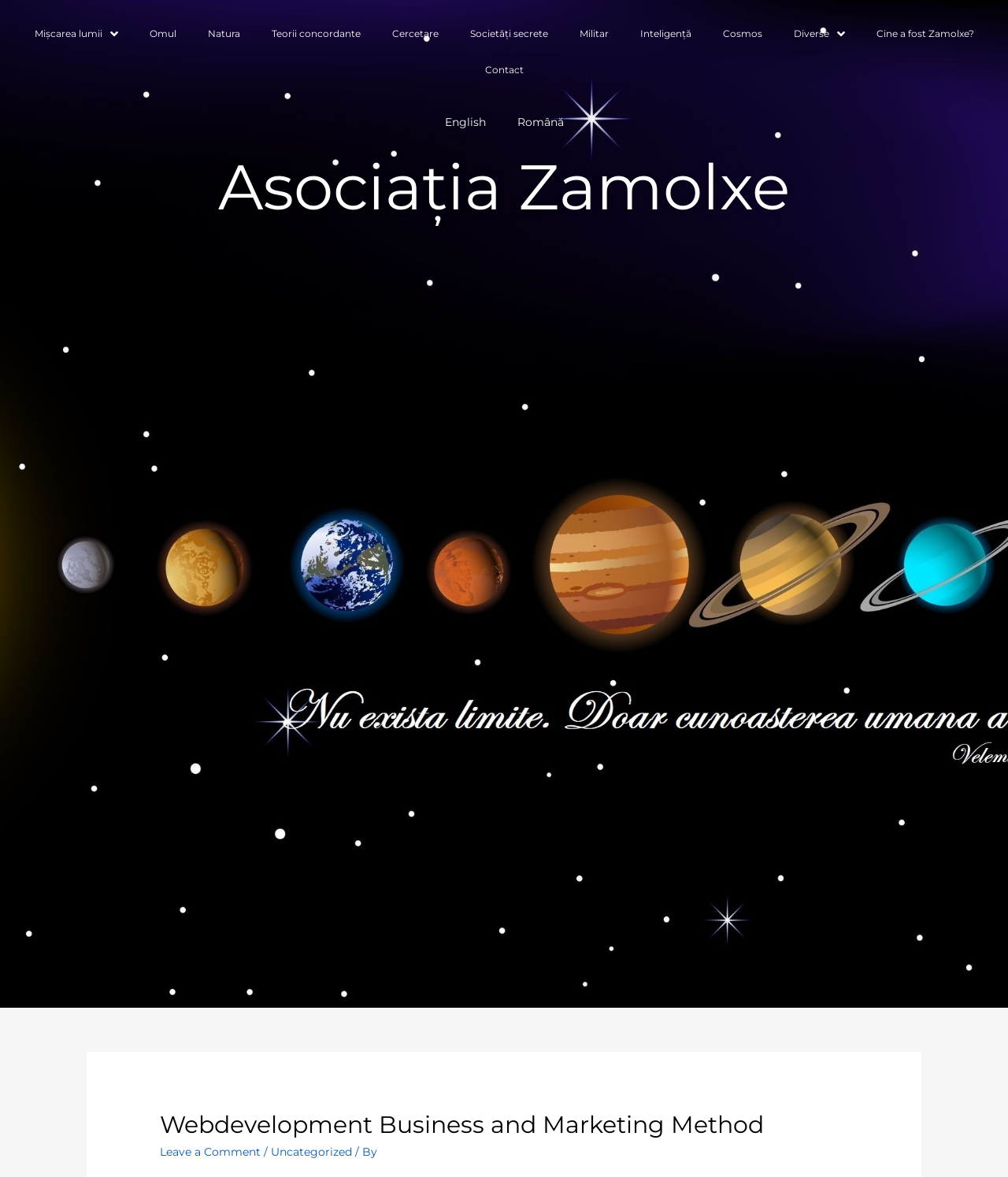How many main categories are there?
Answer with a single word or phrase by referring to the visual content.

11